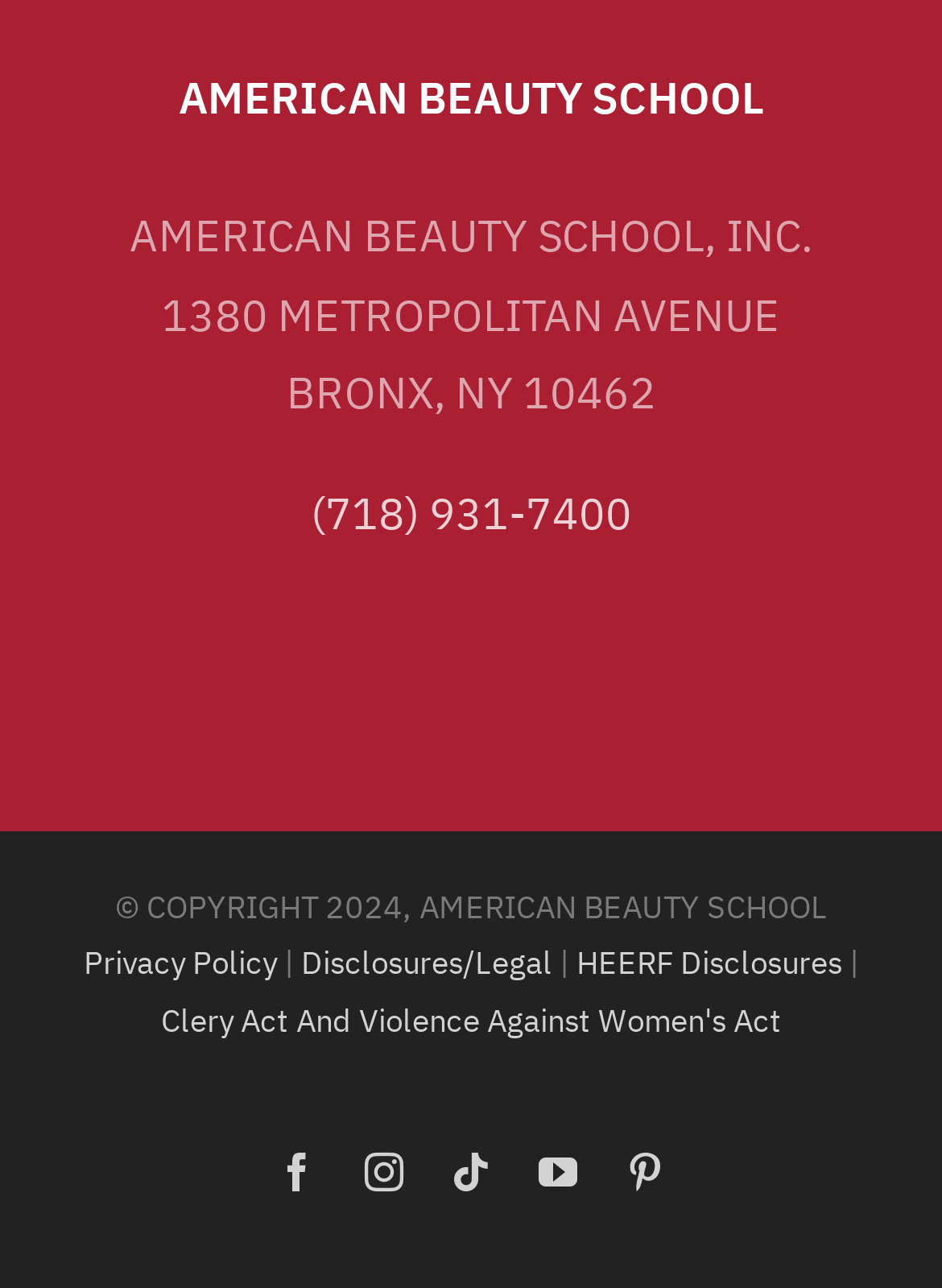Please determine the bounding box coordinates of the element to click in order to execute the following instruction: "Visit Facebook page". The coordinates should be four float numbers between 0 and 1, specified as [left, top, right, bottom].

[0.295, 0.895, 0.336, 0.925]